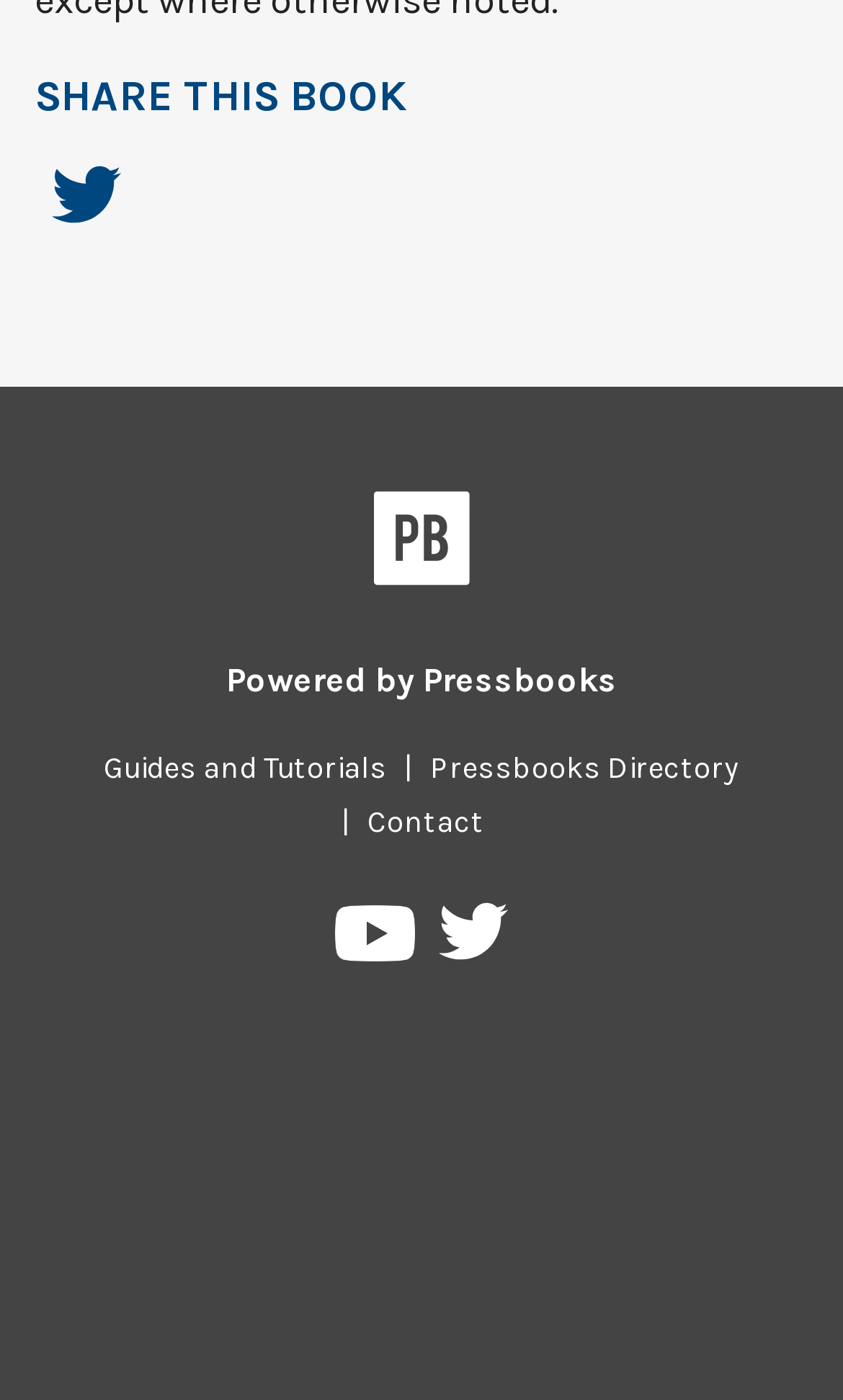Based on the image, provide a detailed response to the question:
What is the logo of the website?

The logo of the website is 'Pressbooks' which can be found on the top right side of the webpage, as indicated by the image element with the description 'Logo for Pressbooks'.